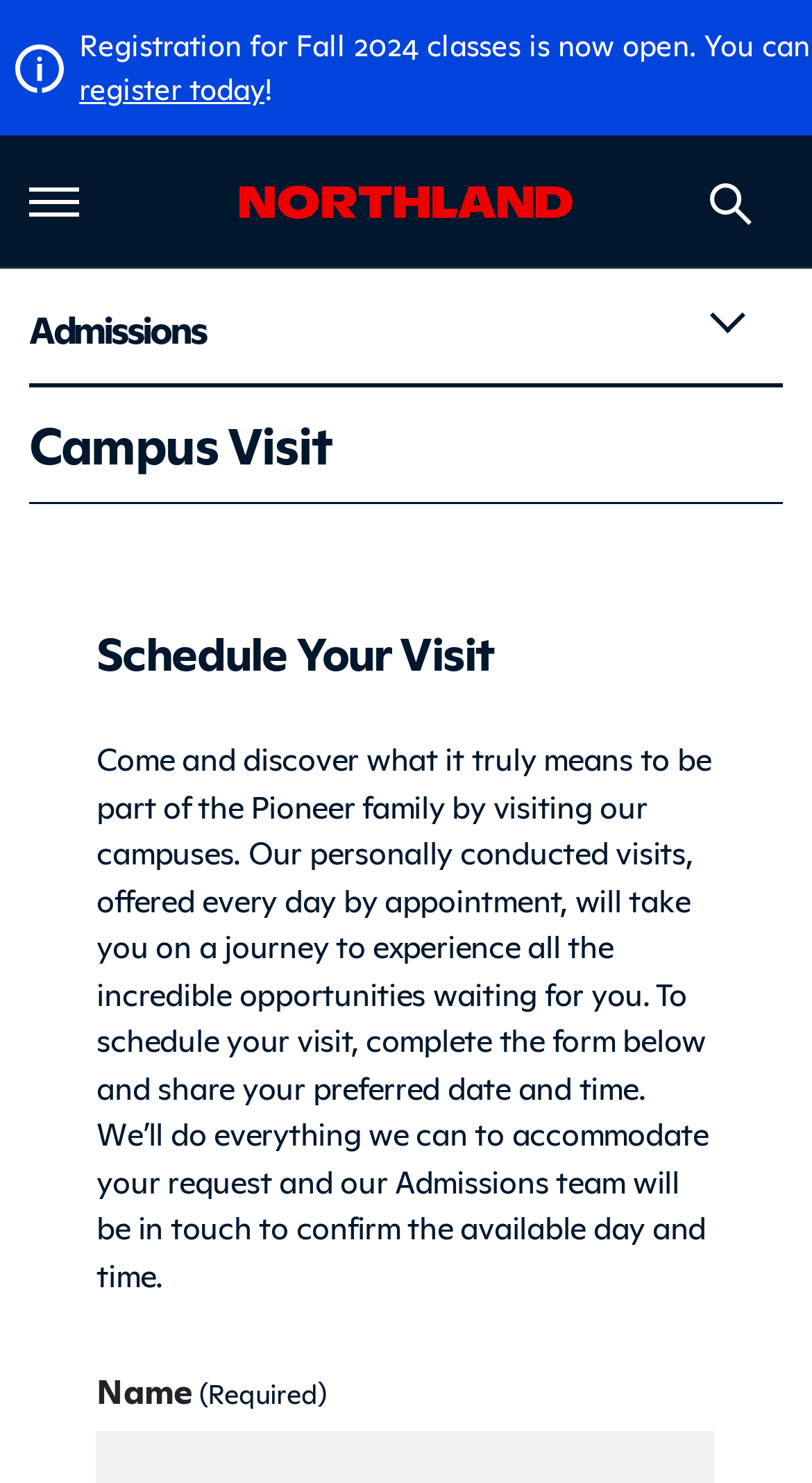What is the function of the 'Toggle main menu' button?
Refer to the image and offer an in-depth and detailed answer to the question.

I determined the answer by analyzing the button element with the text 'Toggle main menu' and its attribute 'expanded: False' which suggests that the button is used to toggle the main menu.